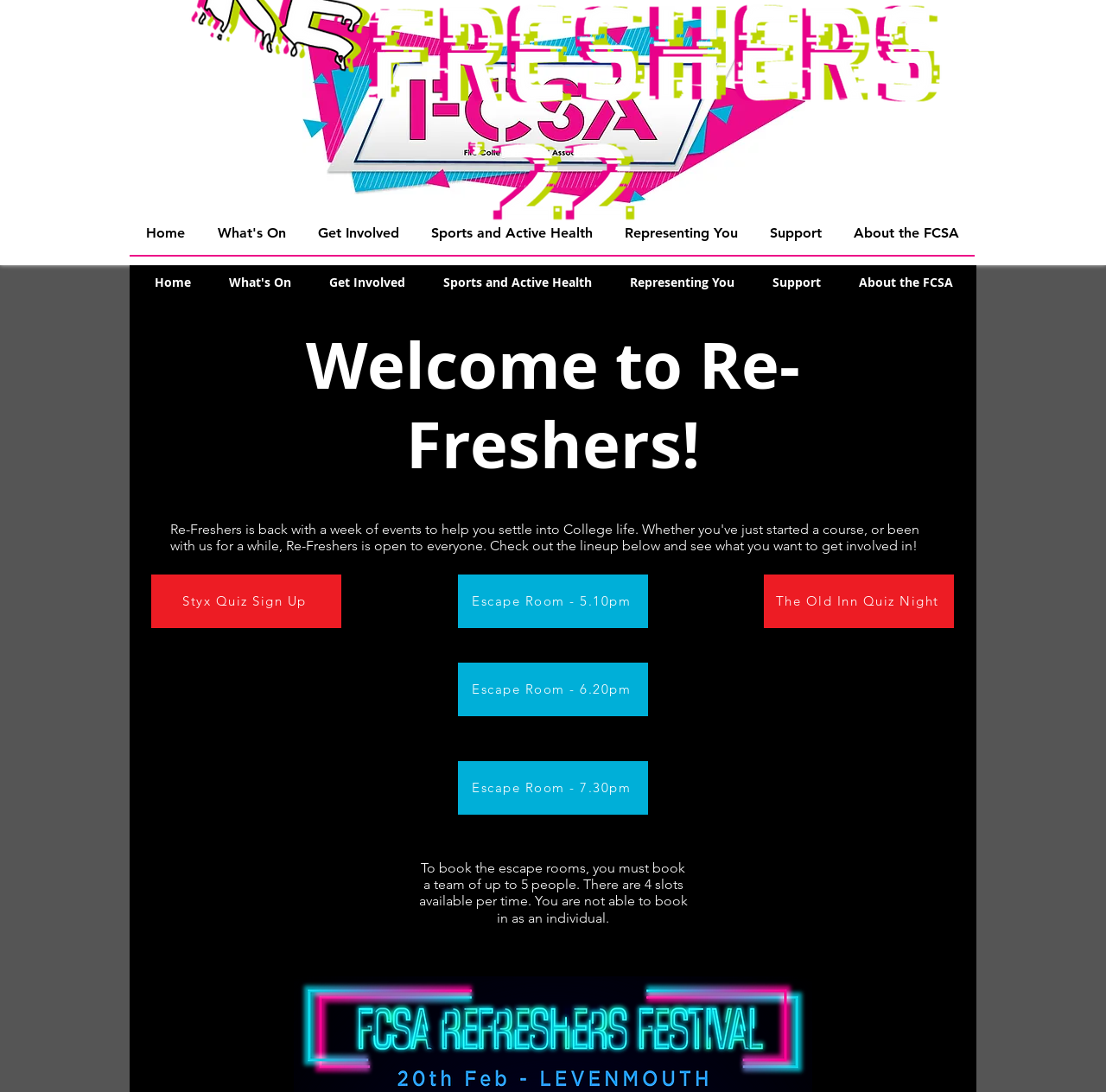How many slots are available per time for the escape rooms?
Answer the question with a thorough and detailed explanation.

Based on the static text description, I can see that there are 4 slots available per time for the escape rooms, and users must book a team of up to 5 people.